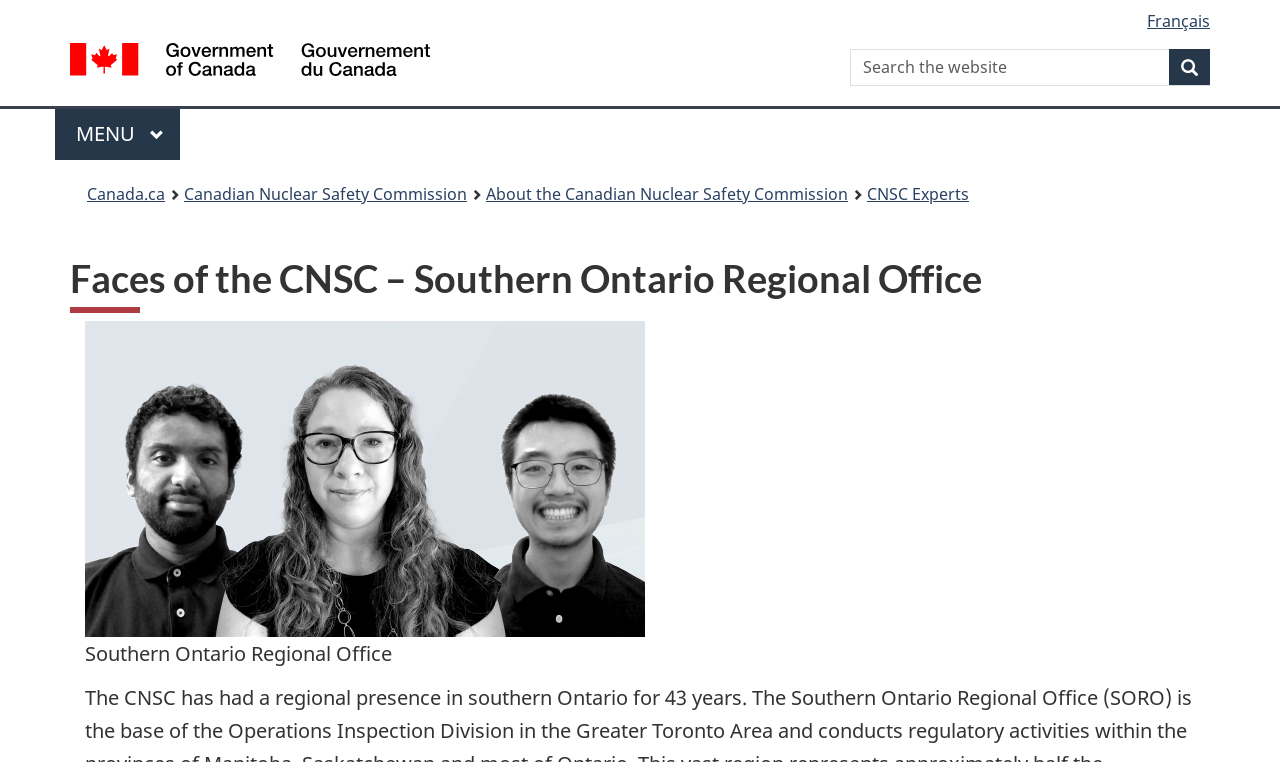Use the details in the image to answer the question thoroughly: 
What is the function of the button with the SPACEBAR instruction?

I understood the function of the button by reading the instruction provided, which explains that pressing the SPACEBAR will expand or collapse the menu. This suggests that the button is used to toggle the menu's visibility.